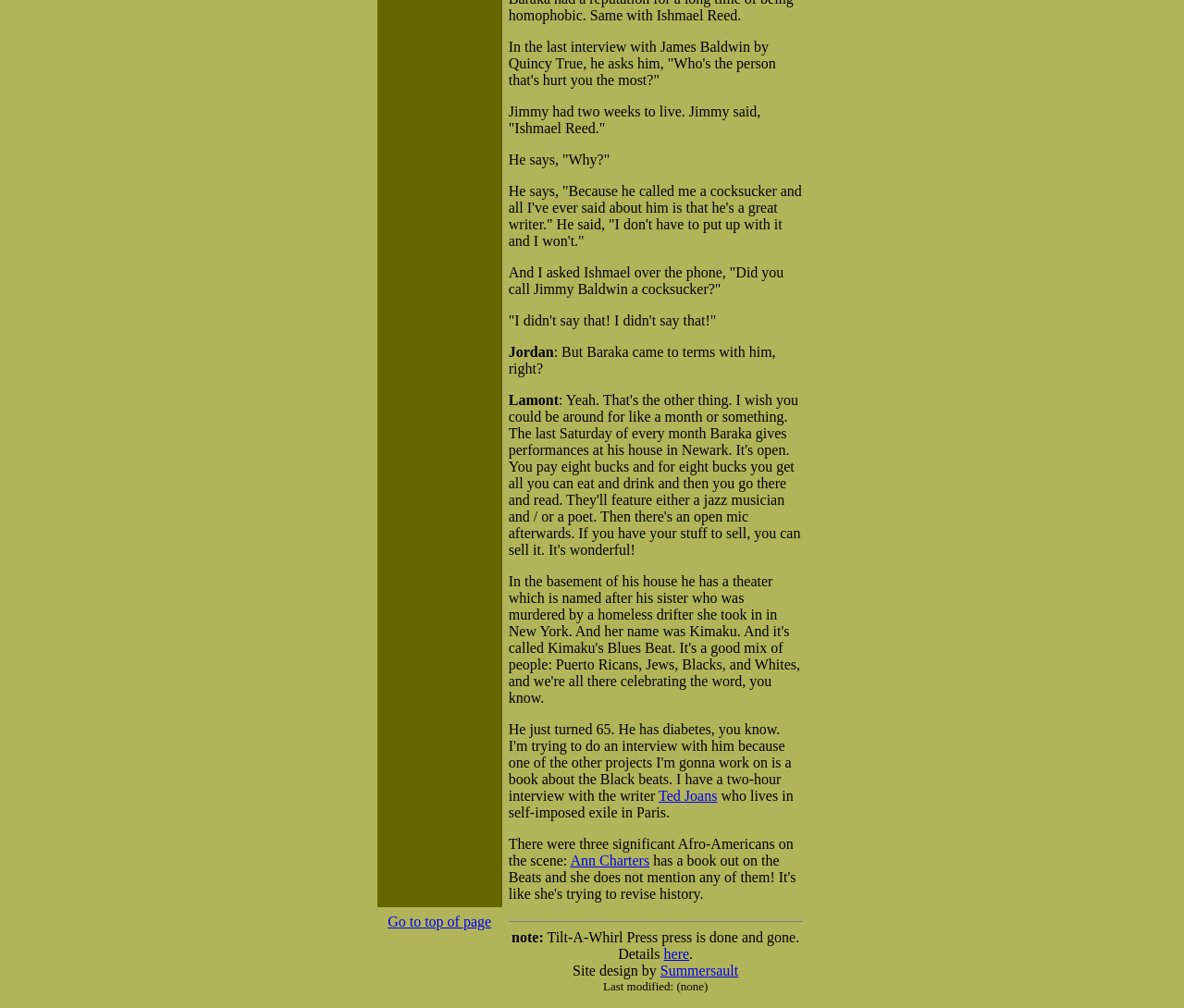Who did Jimmy Baldwin say hurt him the most?
Look at the image and answer with only one word or phrase.

Ishmael Reed